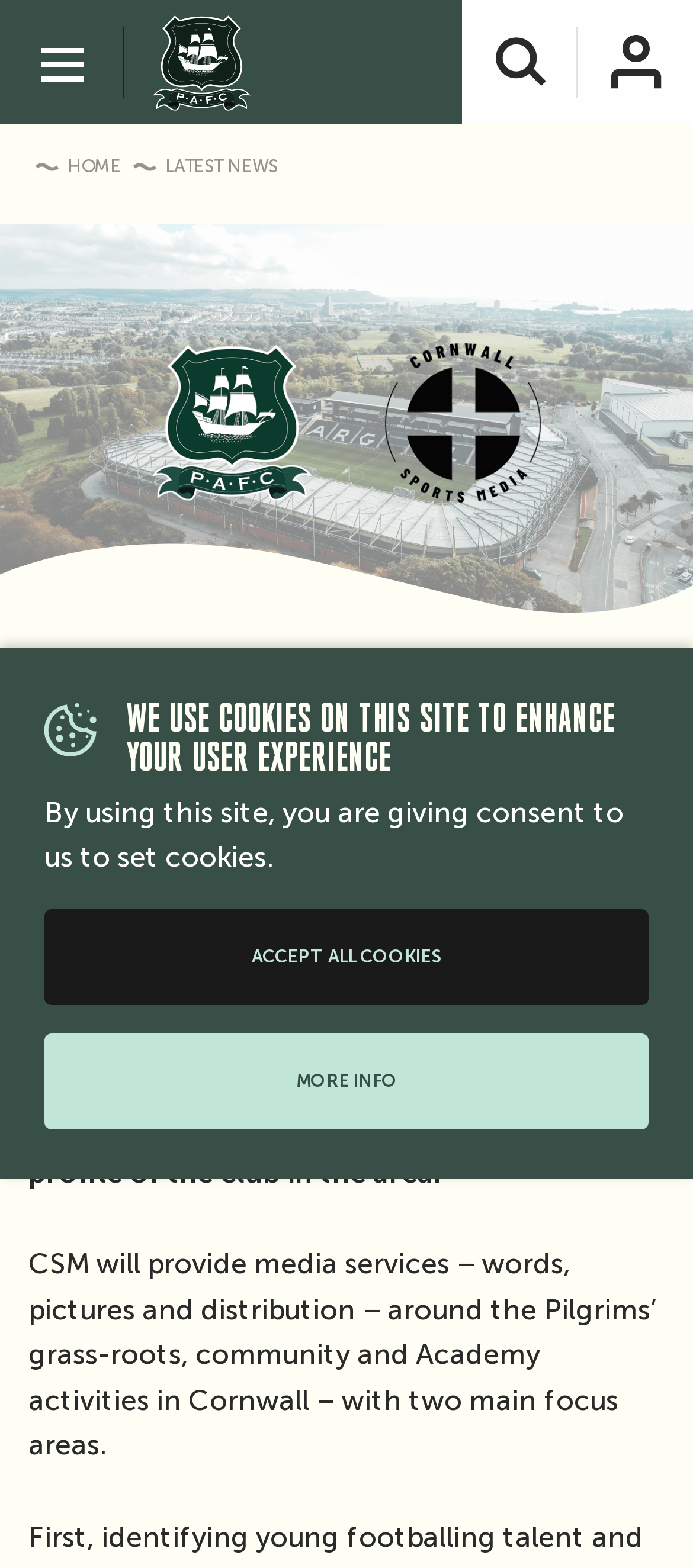Please extract and provide the main headline of the webpage.

Cornwall Media Agency Appointed